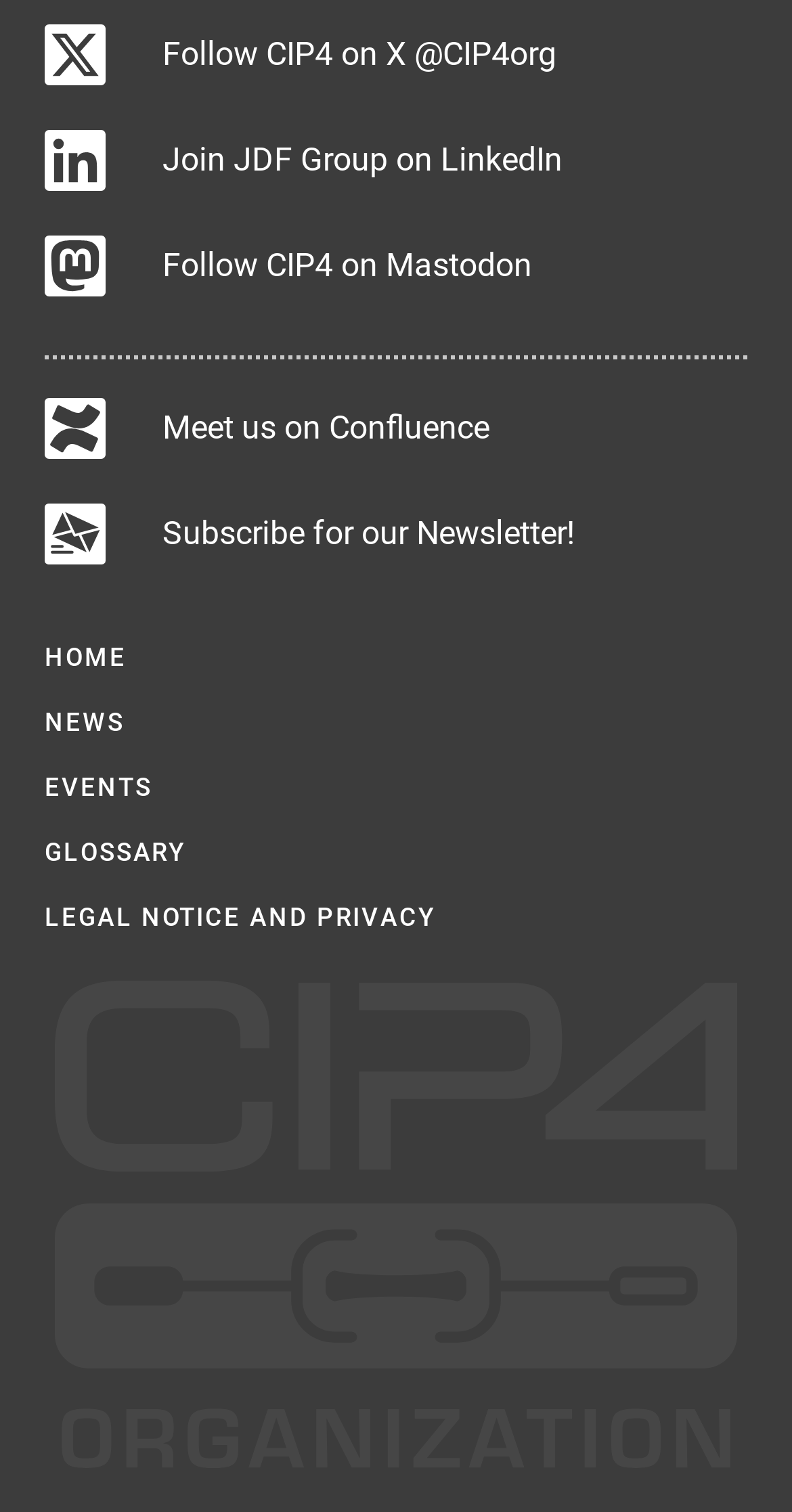What is the purpose of the links at the top?
Give a detailed and exhaustive answer to the question.

The links at the top of the webpage, including 'Follow CIP4 on X @CIP4org', 'Join JDF Group on LinkedIn', and 'Follow CIP4 on Mastodon', suggest that they are used to connect with the organization's social media presence and community.